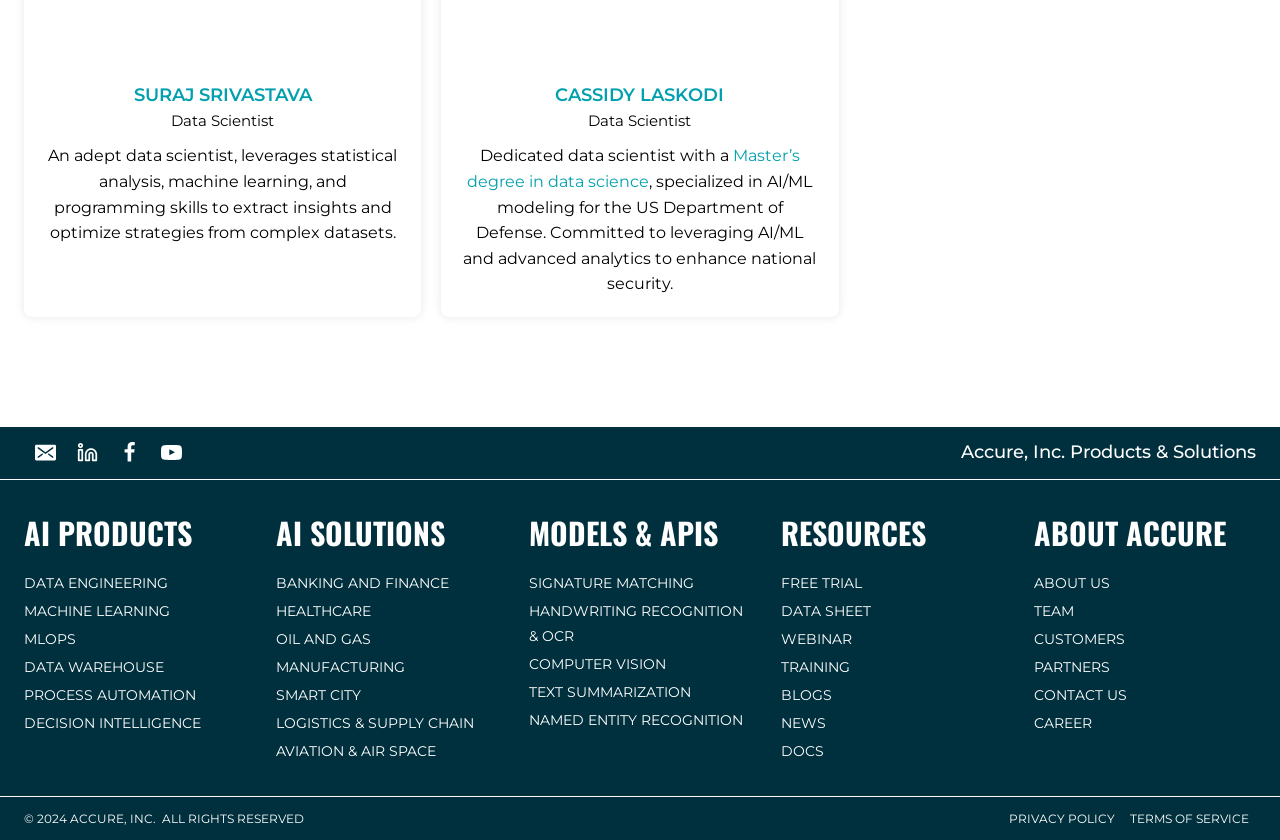What is the year of copyright mentioned in the footer?
Utilize the information in the image to give a detailed answer to the question.

I found a static text element with the text '© 2024 ACCURE, INC. ALL RIGHTS RESERVED' in the footer section of the webpage, which indicates that the year of copyright is 2024.